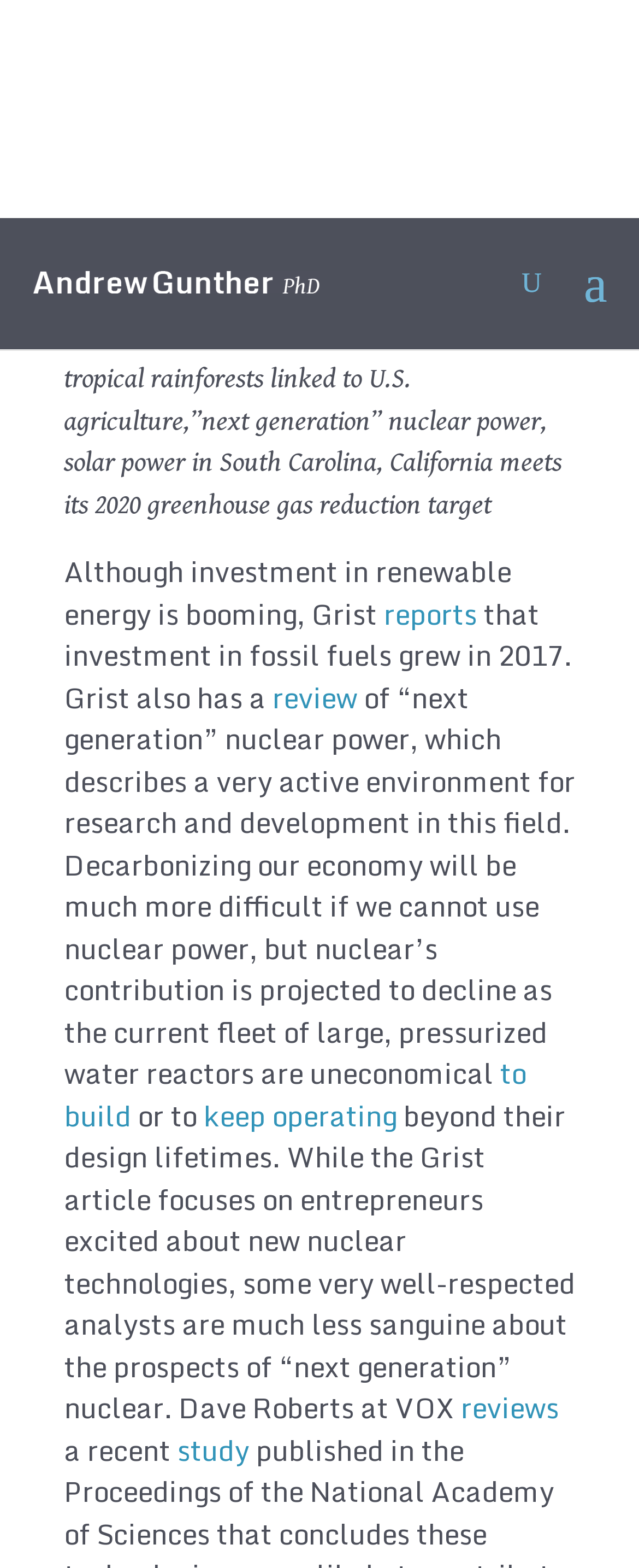Respond to the following question using a concise word or phrase: 
What is the name of the publication that reports on investment in fossil fuels?

Grist